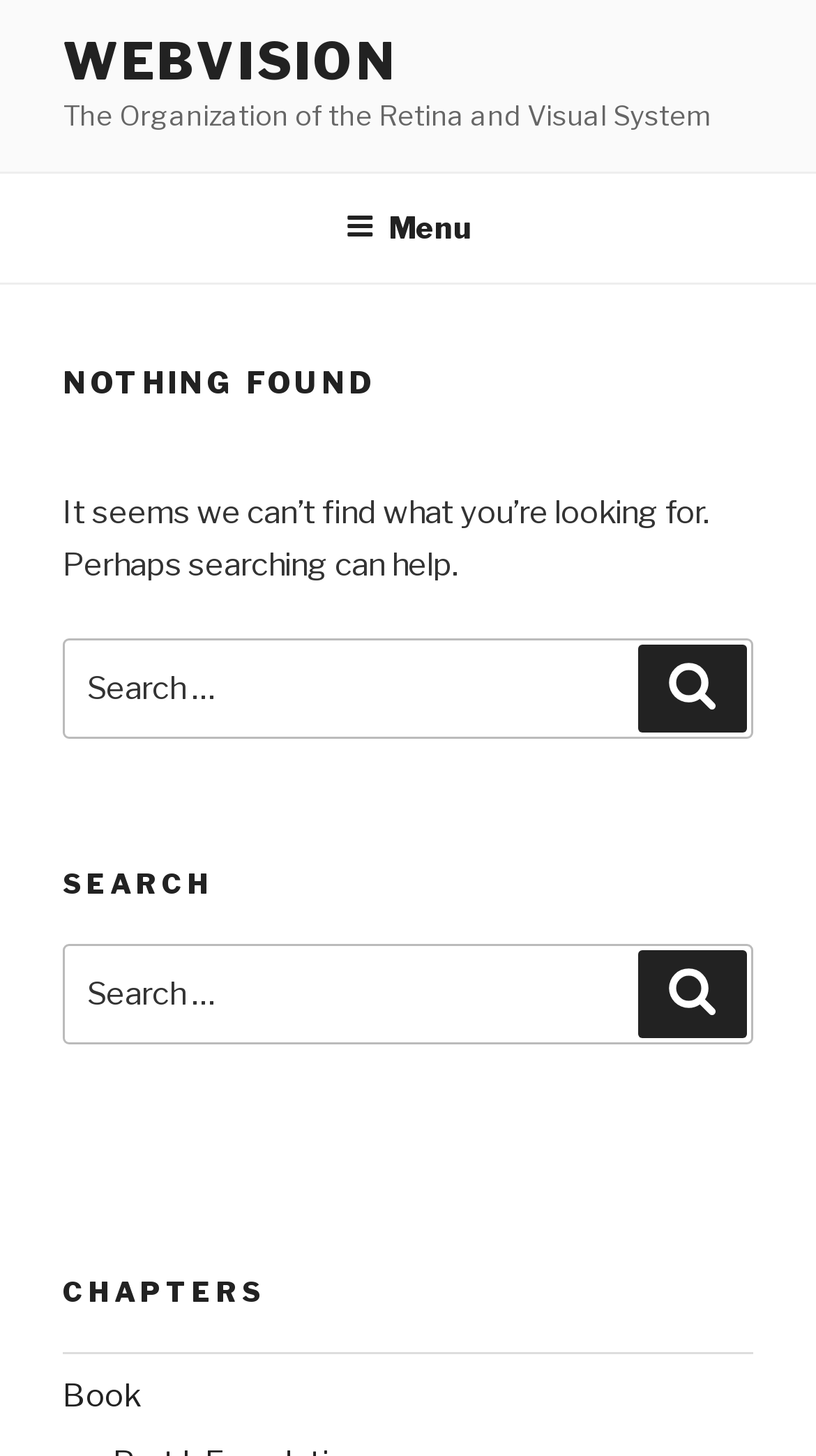Please answer the following question using a single word or phrase: 
What is the purpose of the search box?

To search for content